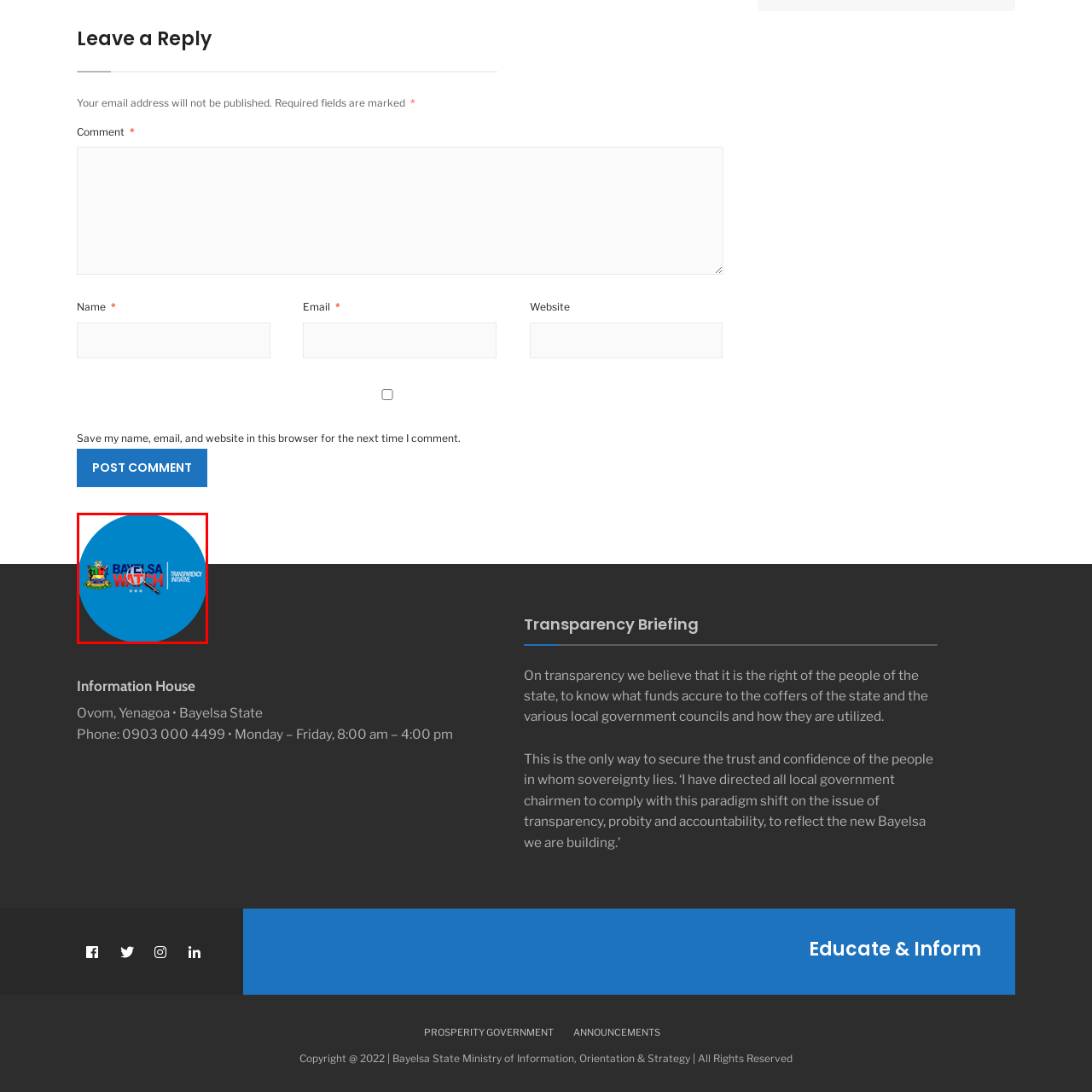Observe the image inside the red bounding box and answer briefly using a single word or phrase: What symbol is used to represent scrutiny and oversight?

Magnifying glass